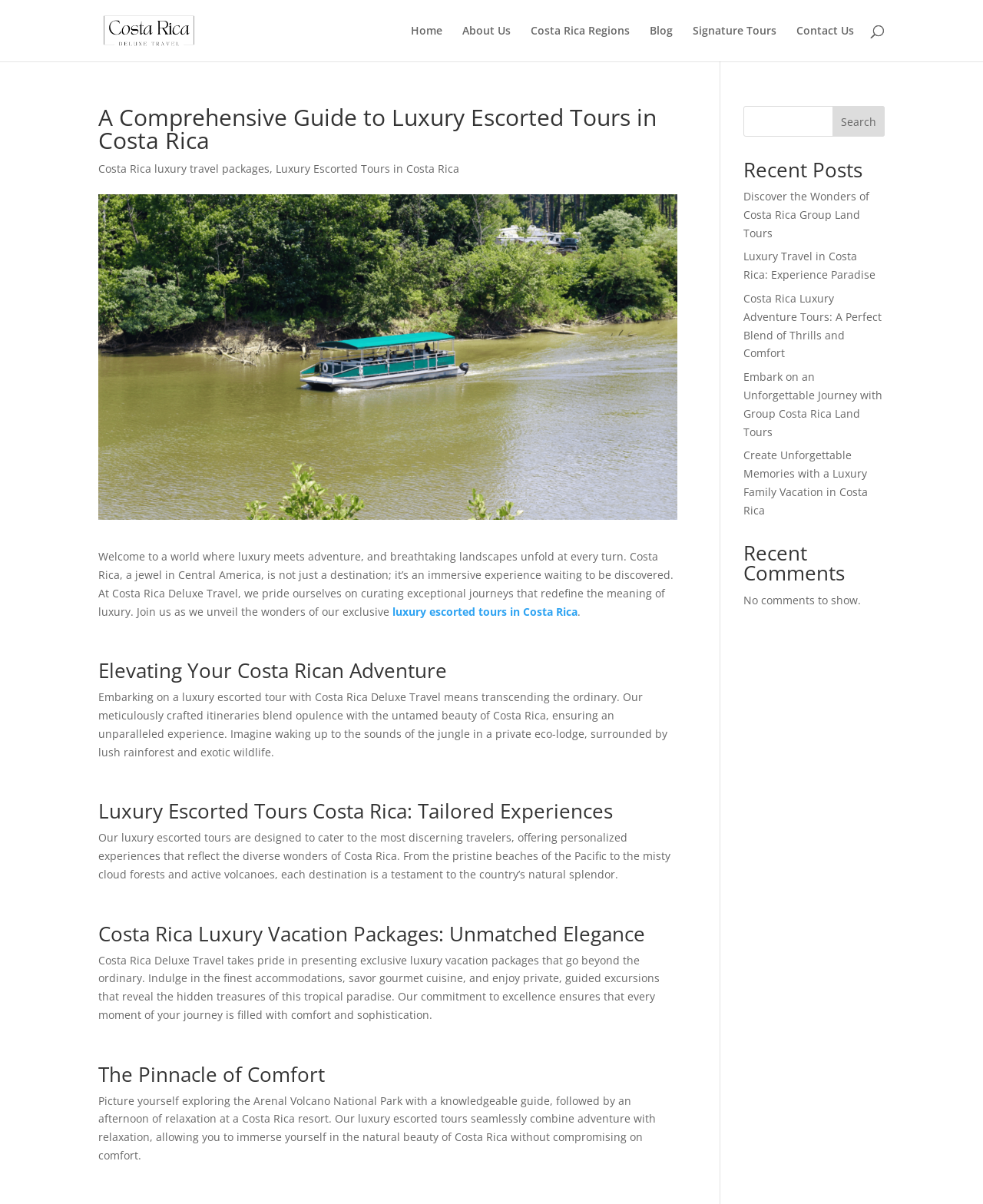Use a single word or phrase to answer the question:
What type of experiences do the luxury escorted tours combine?

Adventure and relaxation